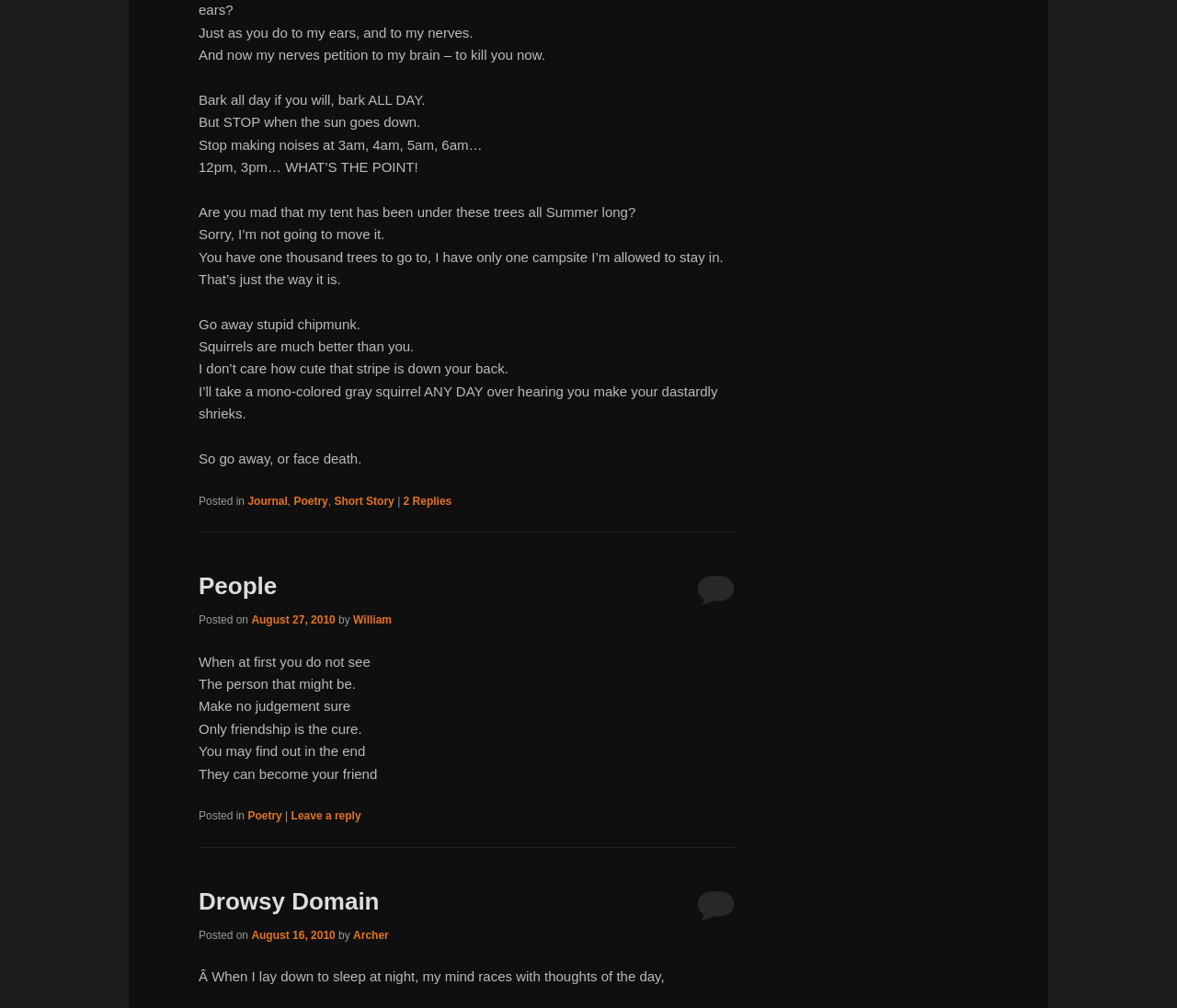What is the tone of the poem about the chipmunk?
Please provide a detailed answer to the question.

The tone of the poem about the chipmunk can be inferred as angry because of the aggressive language used, such as 'Go away stupid chipmunk' and 'I'll take a mono-colored gray squirrel ANY DAY over hearing you make your dastardly shrieks.' The speaker also threatens the chipmunk with death, indicating a strong negative emotion.